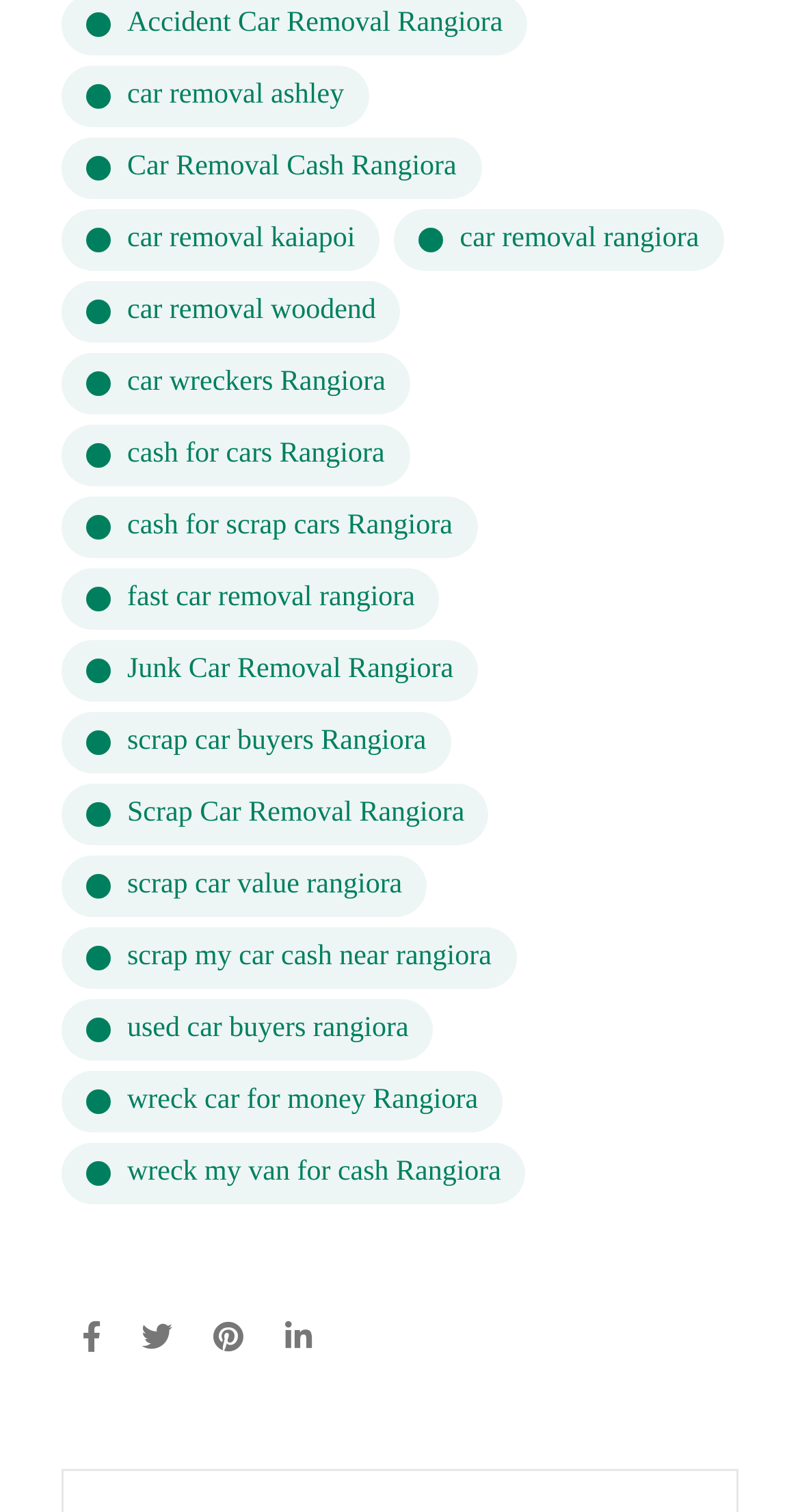Please examine the image and answer the question with a detailed explanation:
What is the vertical position of the link 'car wreckers Rangiora'?

By comparing the y1 and y2 coordinates of the links, I found that the link 'car wreckers Rangiora' has a smaller y1 and y2 value than the link 'cash for cars Rangiora', indicating that it is positioned above it.